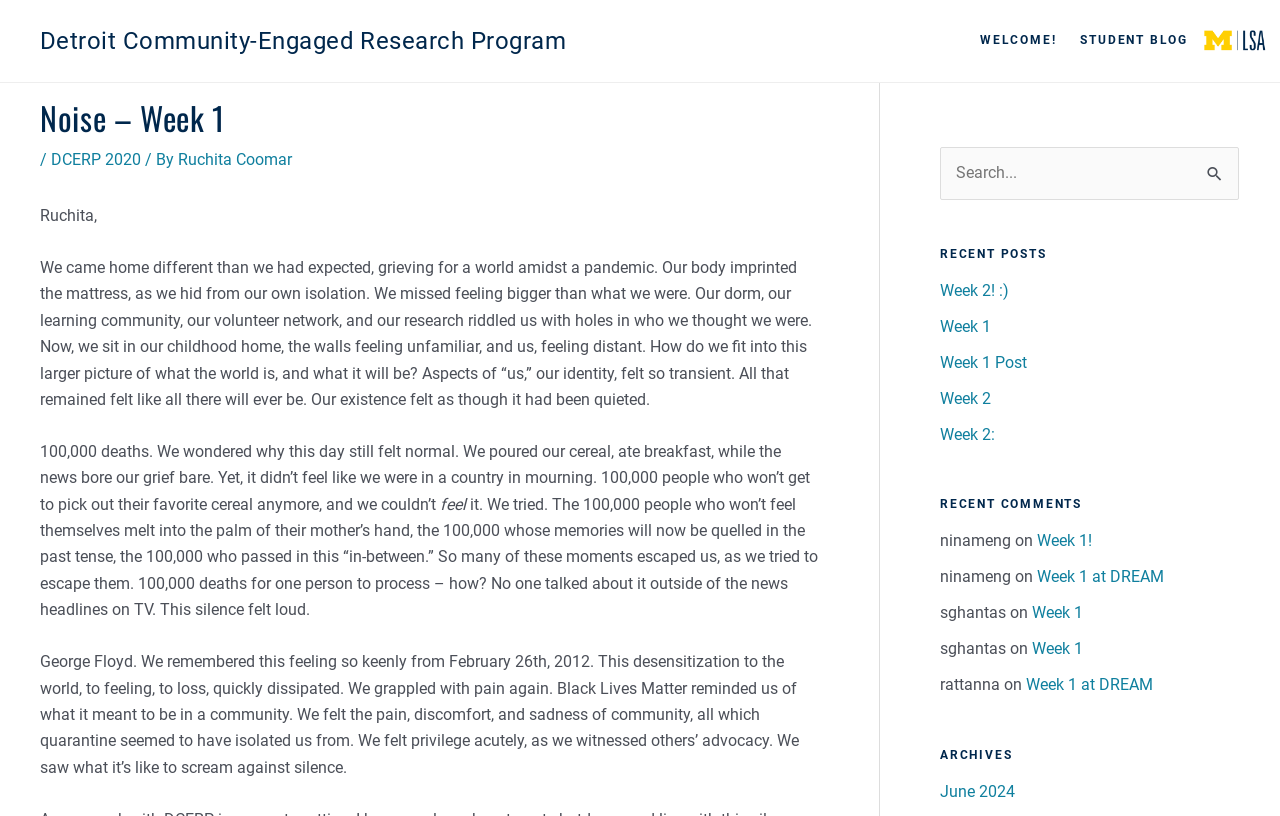What is the name of the research program?
Answer the question based on the image using a single word or a brief phrase.

Detroit Community-Engaged Research Program